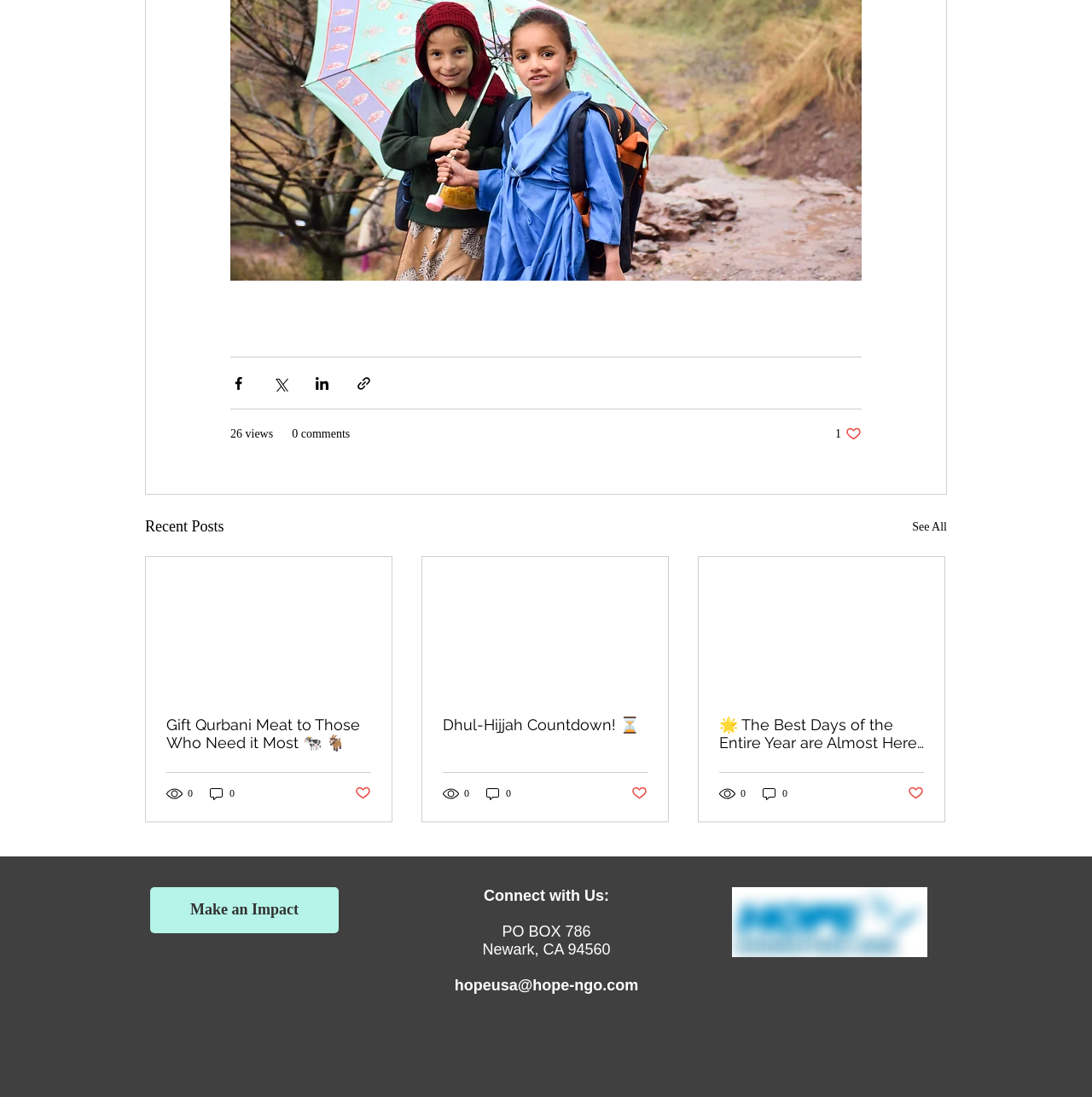What is the address of the organization?
Look at the screenshot and provide an in-depth answer.

The address of the organization can be found at the bottom of the webpage, which is 'PO BOX 786, Newark, CA 94560'.